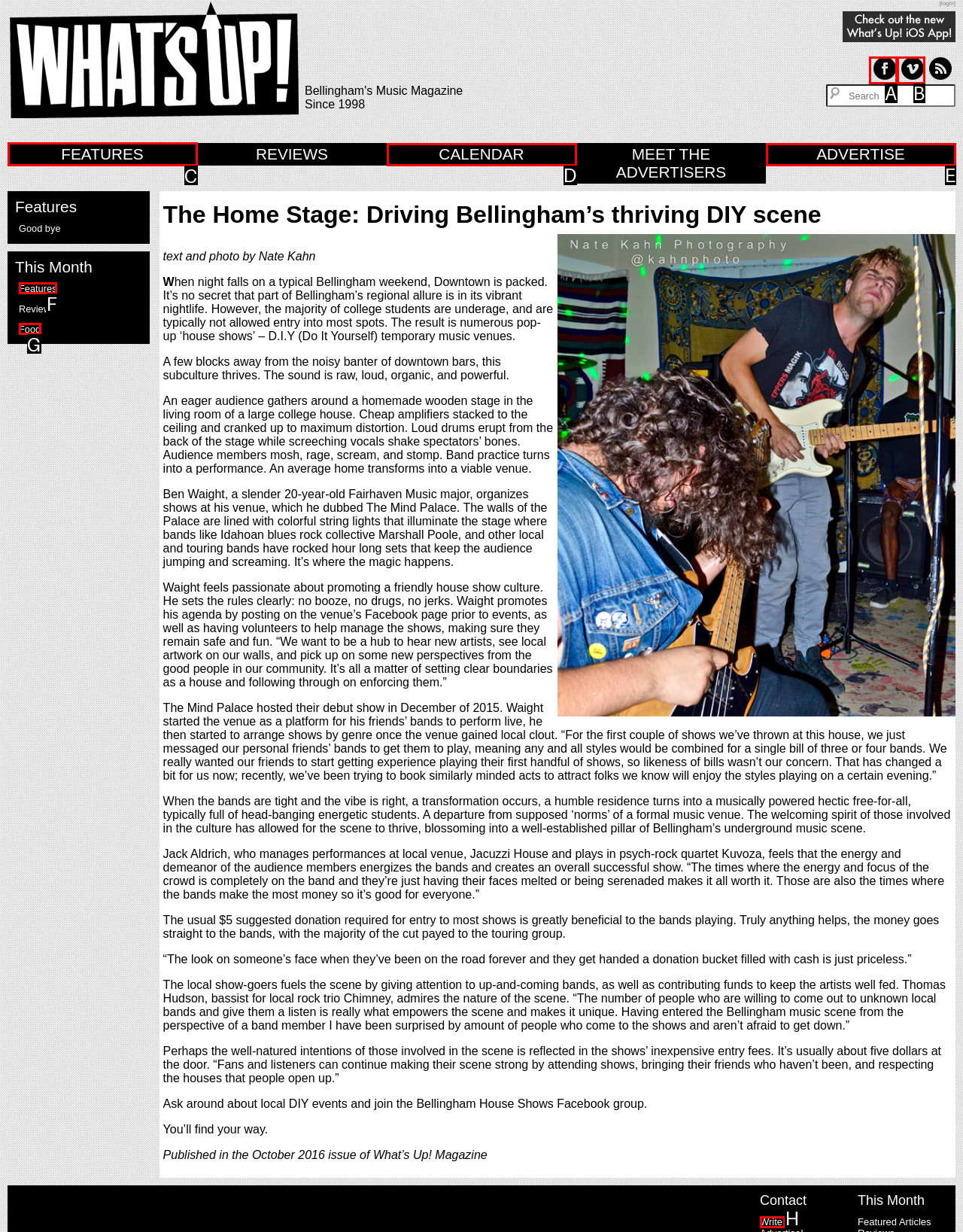Select the letter of the UI element you need to click to complete this task: View features.

C